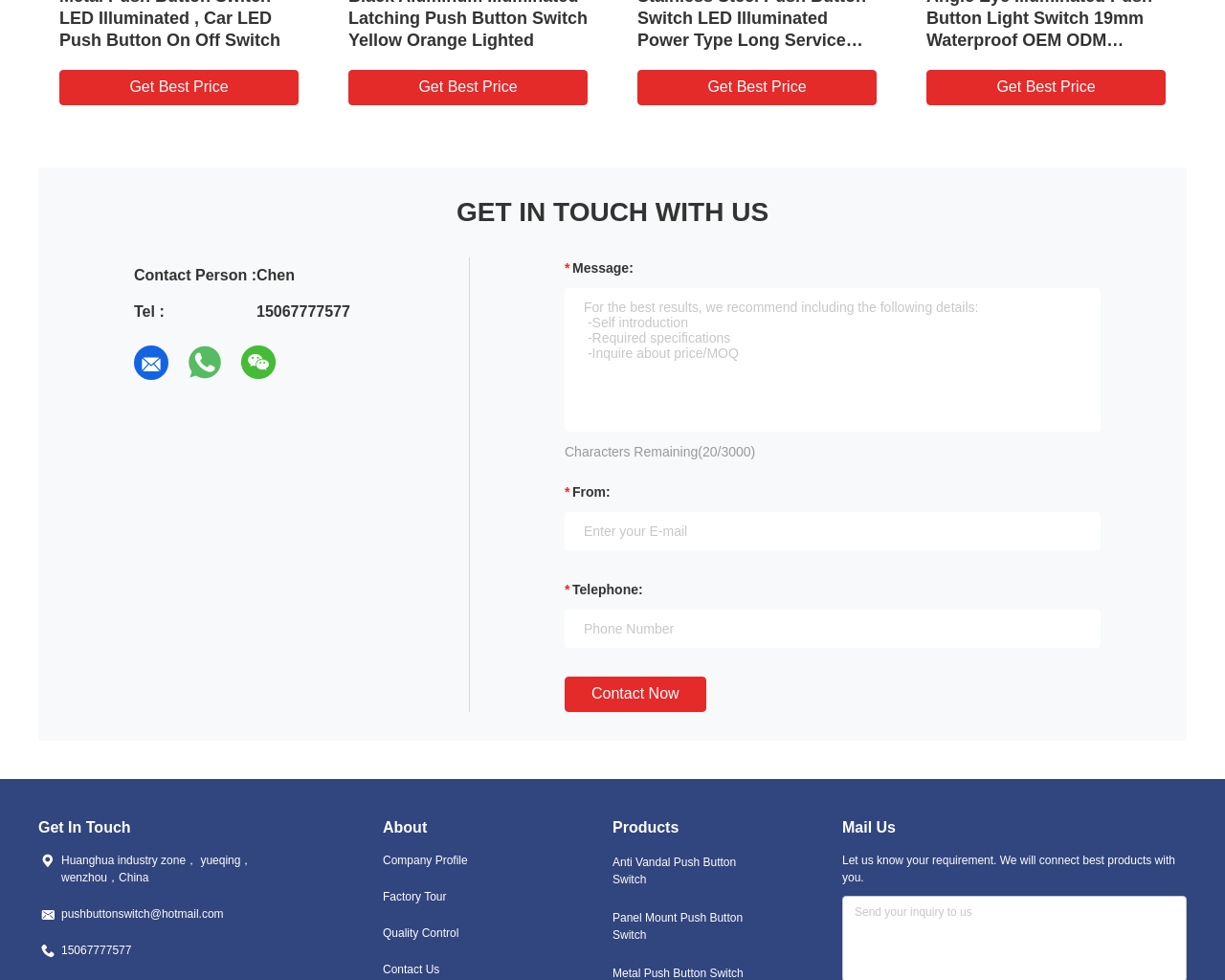Determine the bounding box coordinates for the UI element with the following description: "parent_node: Telephone: placeholder="Phone Number"". The coordinates should be four float numbers between 0 and 1, represented as [left, top, right, bottom].

[0.461, 0.622, 0.898, 0.661]